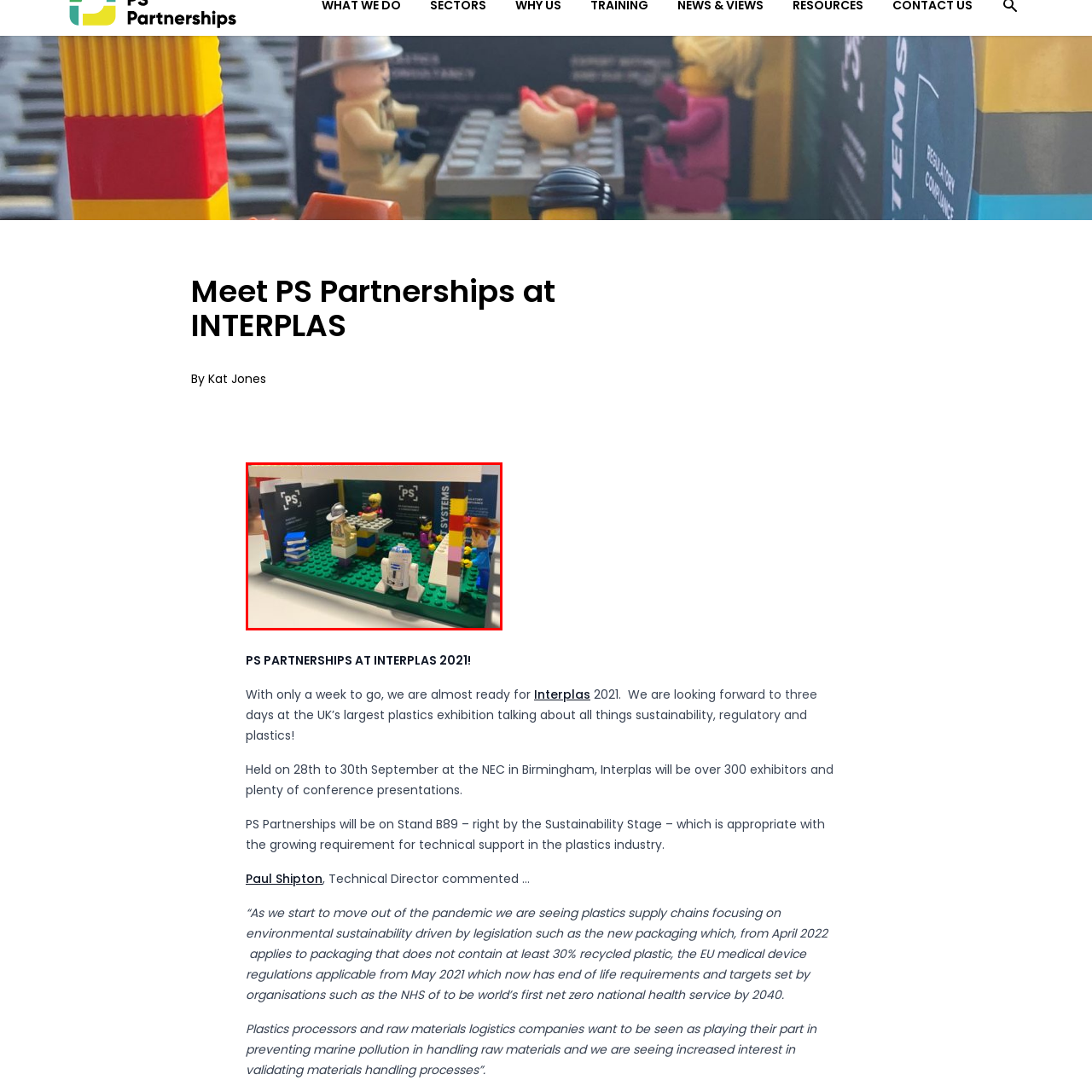Describe extensively the visual content inside the red marked area.

The image depicts a vibrant and creative LEGO exhibition stand designed for PS Partnerships, highlighting their presence at the Interplas 2021 event. The stand features a colorful array of LEGO bricks, arranged to showcase a professional setup complete with signage that includes the PS logo. 

Central to the display is a table made of LEGO blocks, where LEGO figures are engaged in conversation, depicting the interactive nature of the event. Among the figures, there is a character wearing a hat and another interacting with an assortment of items, adding a dynamic element to the scene. Notably, an iconic LEGO figure resembling a robot reminiscent of R2-D2 stands on the ground, contributing to the playful yet professional theme of the booth.

Behind the figures, two dark panels are visible, likely containing information about the company’s services and focus on sustainability, aligning with the discussions at the exhibition. The setting encourages engagement with attendees, illustrating a blend of fun and professionalism, characteristic of the LEGO brand and its application in industry events.